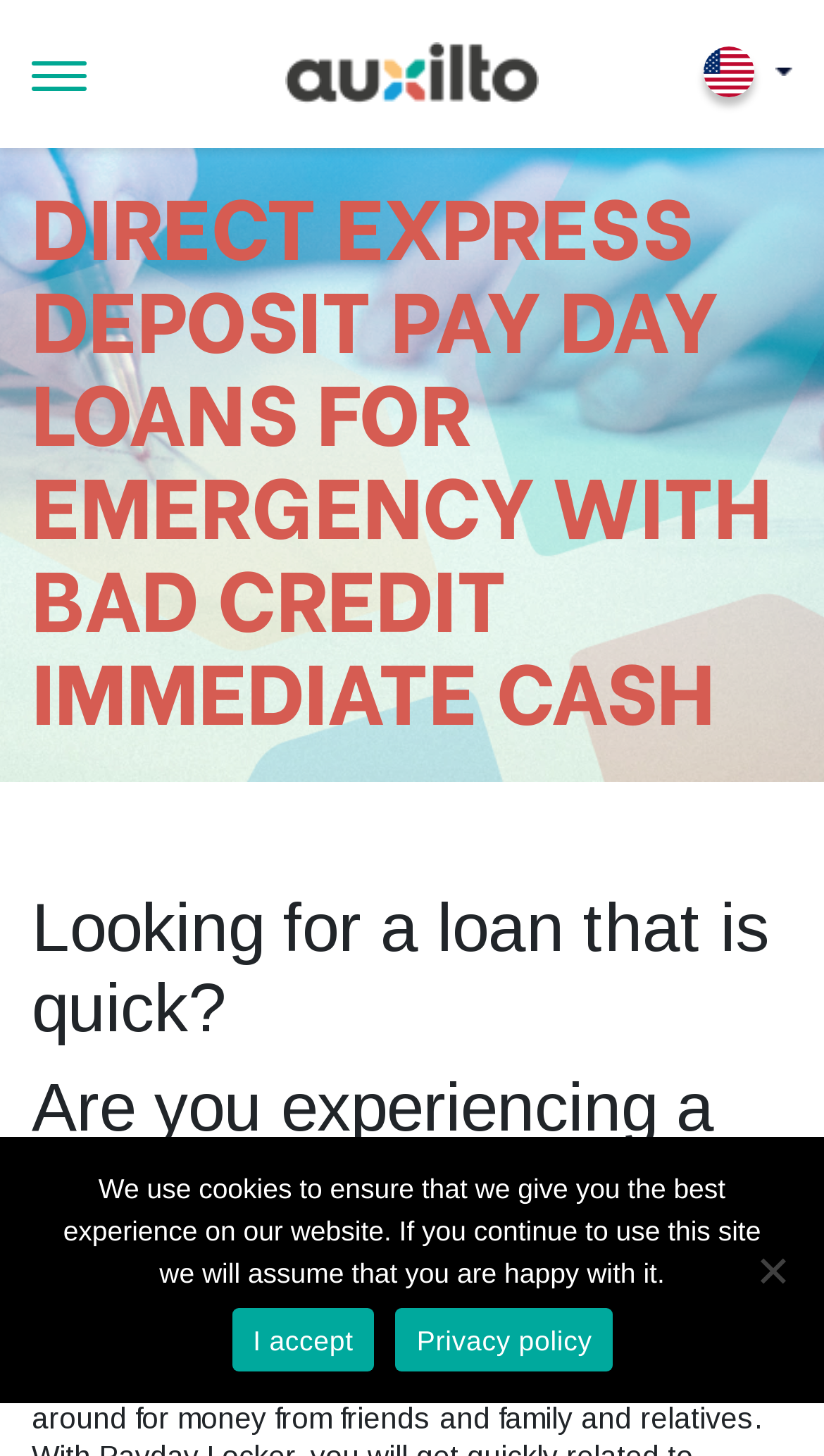Use a single word or phrase to respond to the question:
What is the tone of the cookie notice?

Informative